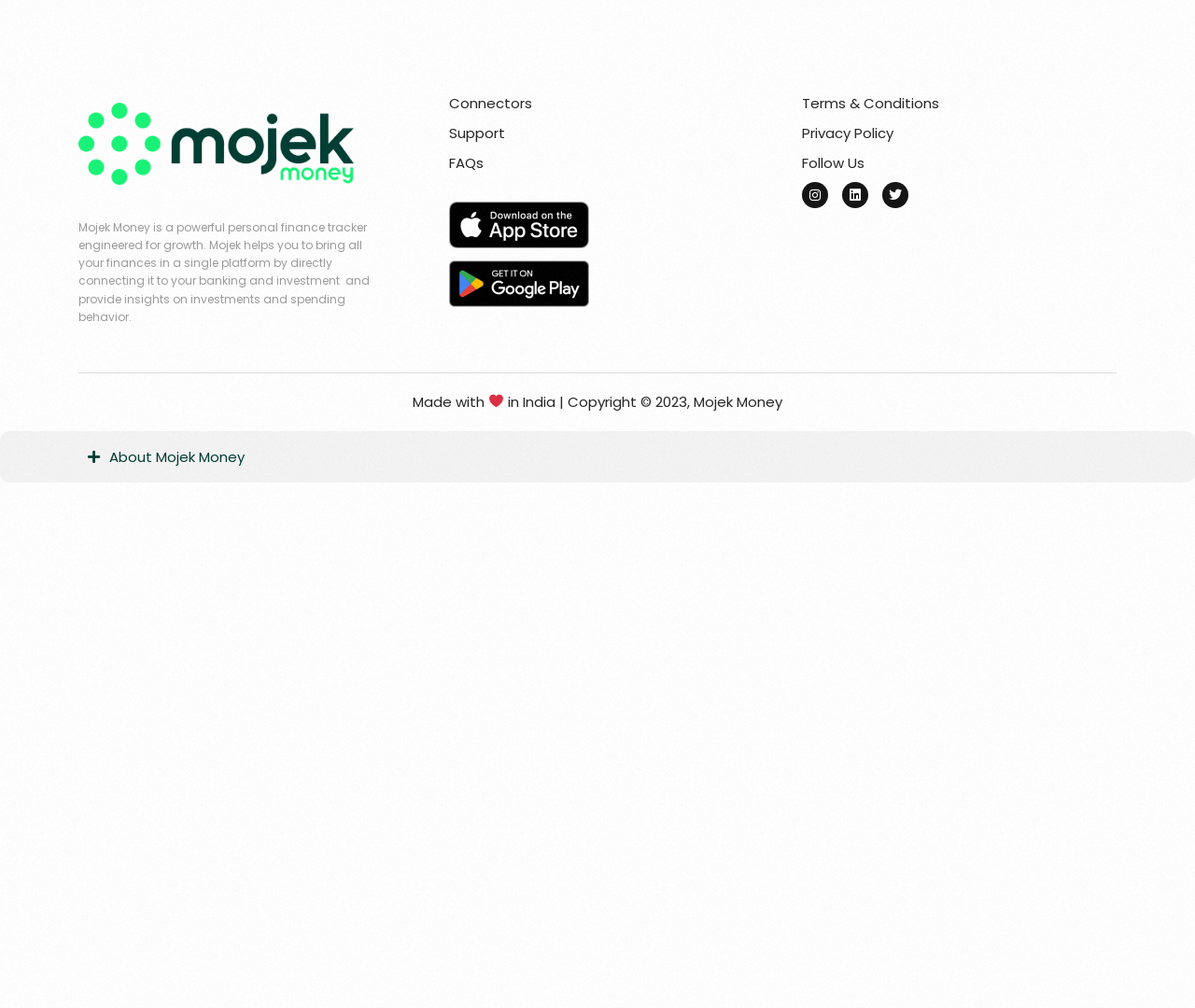Select the bounding box coordinates of the element I need to click to carry out the following instruction: "Follow Mojek on Instagram".

[0.671, 0.181, 0.693, 0.207]